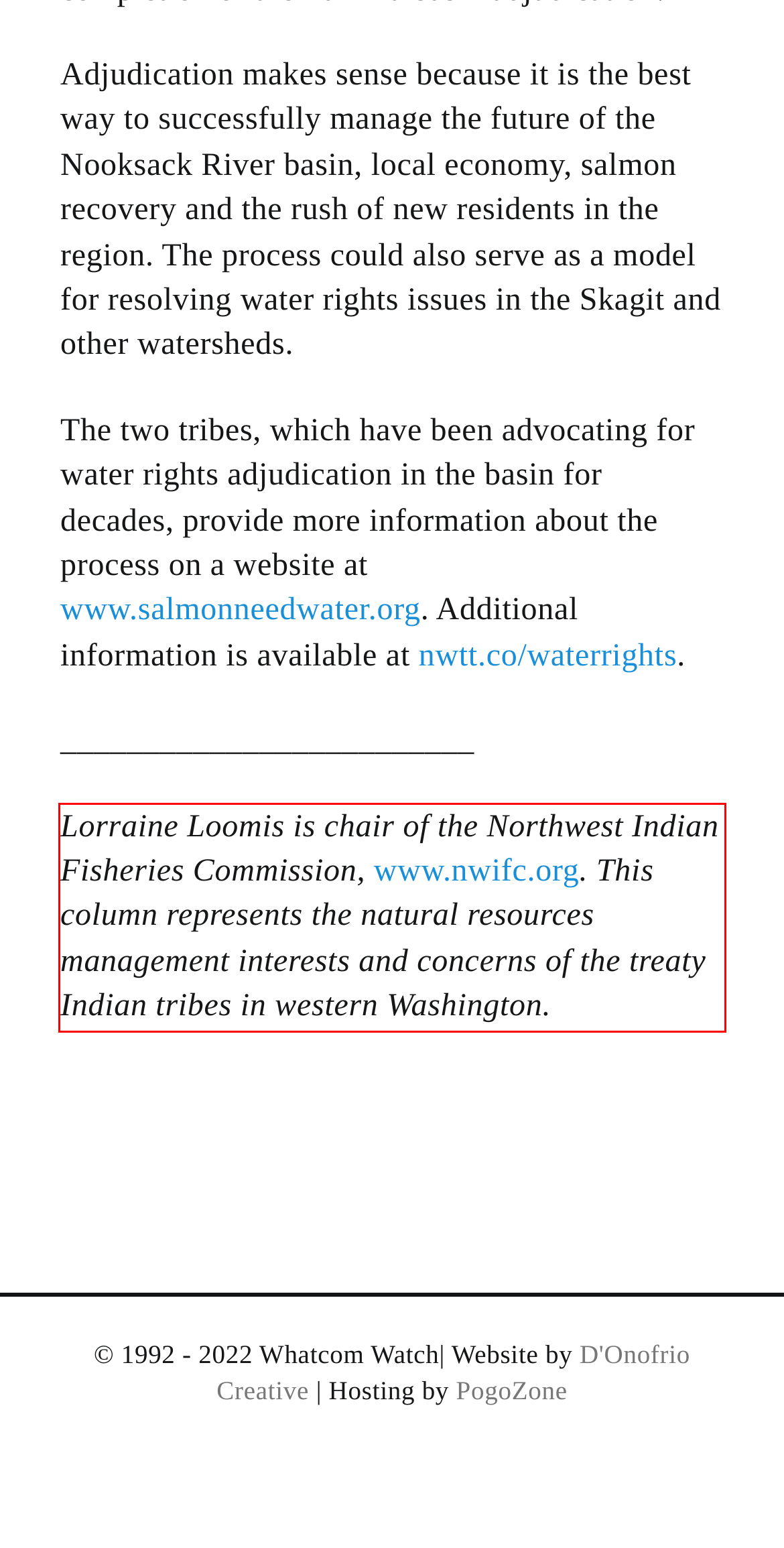View the screenshot of the webpage and identify the UI element surrounded by a red bounding box. Extract the text contained within this red bounding box.

Lorraine Loomis is chair of the Northwest Indian Fisheries Commission, www.nwifc.org. This column represents the natural resources management interests and concerns of the treaty Indian tribes in western Washington.